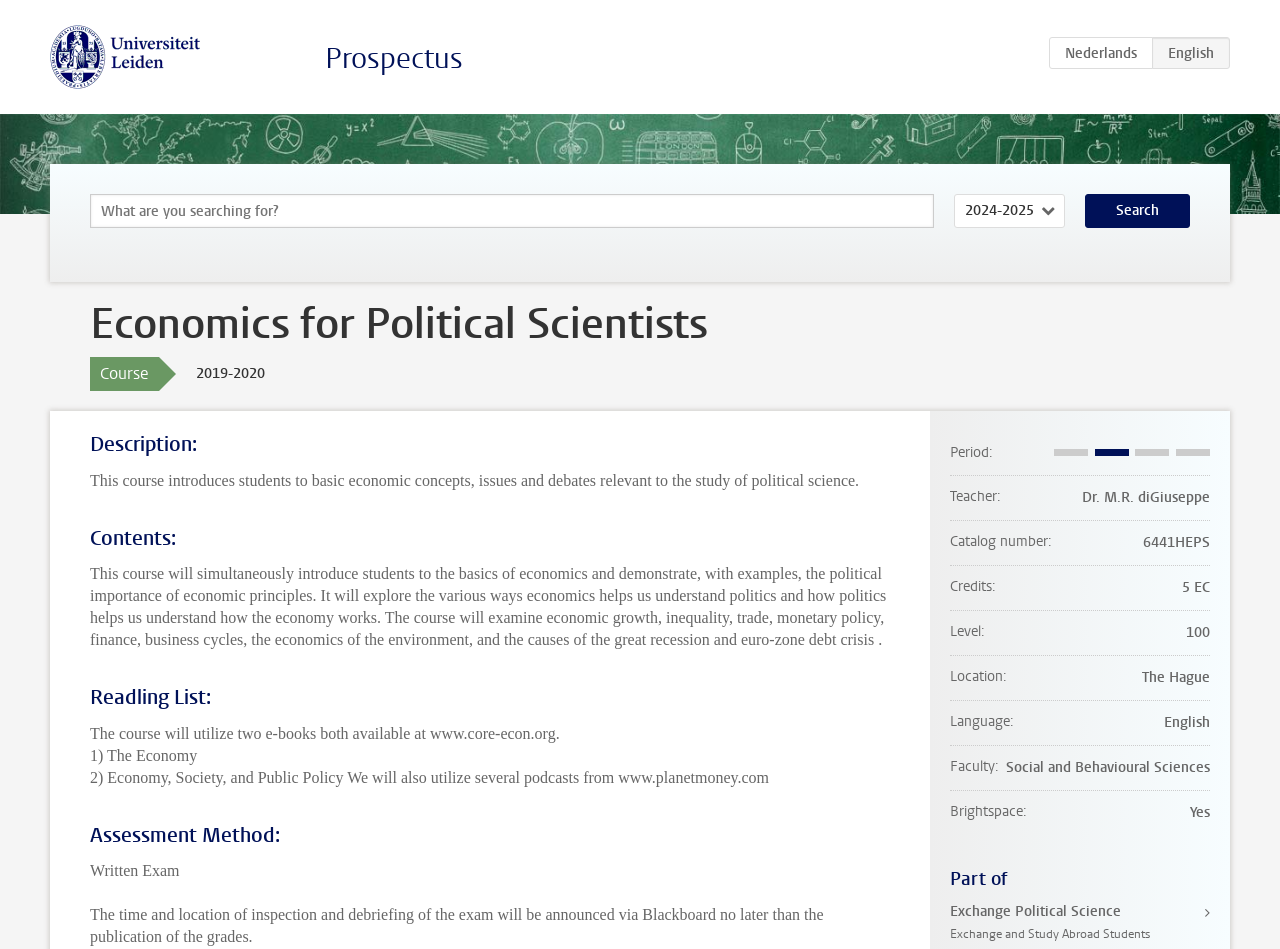Create a detailed narrative describing the layout and content of the webpage.

The webpage is about the course "Economics for Political Scientists" offered by Universiteit Leiden in the 2019-2020 academic year. At the top of the page, there is a Universiteit Leiden logo and a link to the university's homepage. Below that, there are links to the prospectus and a search box where users can enter keywords. On the right side of the search box, there is a combobox to select the academic year and a search button.

The main content of the page is divided into sections, starting with a heading "Economics for Political Scientists" followed by a brief description of the course. Below that, there are sections for "Contents", "Reading List", "Assessment Method", and "Part of". The "Contents" section describes the course's objectives and topics, while the "Reading List" section lists the required e-books and podcasts. The "Assessment Method" section explains how students will be evaluated, including a written exam.

The "Part of" section appears to be a list of related courses or programs, with a link to "Exchange Political Science Exchange and Study Abroad Students". Throughout the page, there are several headings and static text elements that provide additional information about the course, including the teacher, catalog number, credits, level, location, language, and faculty.

On the right side of the page, there is a description list that provides more details about the course, including the period, teacher, catalog number, credits, level, location, language, and faculty. This list is organized into terms and details, with each term followed by its corresponding detail.